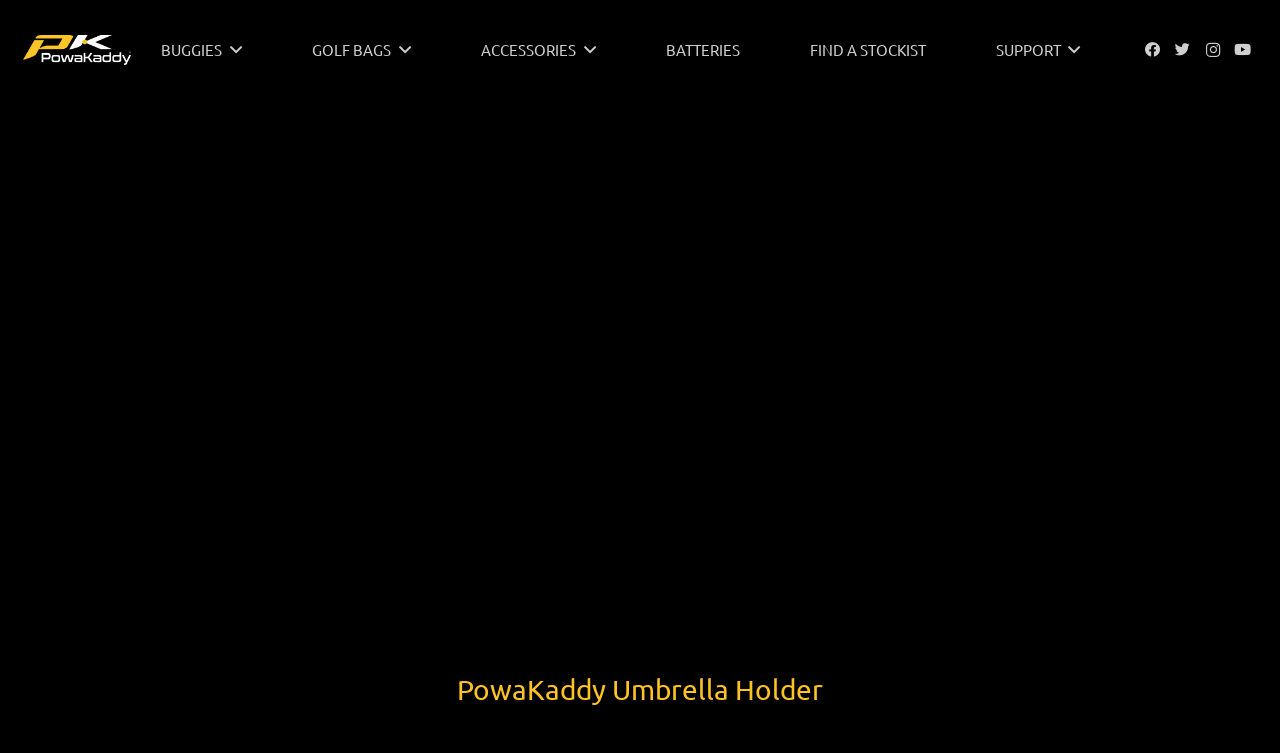How many social media links are on this webpage?
We need a detailed and meticulous answer to the question.

I counted the number of link elements with social media platform names, such as Facebook, Twitter, Instagram, and YouTube, and found that there are 4 social media links on this webpage.